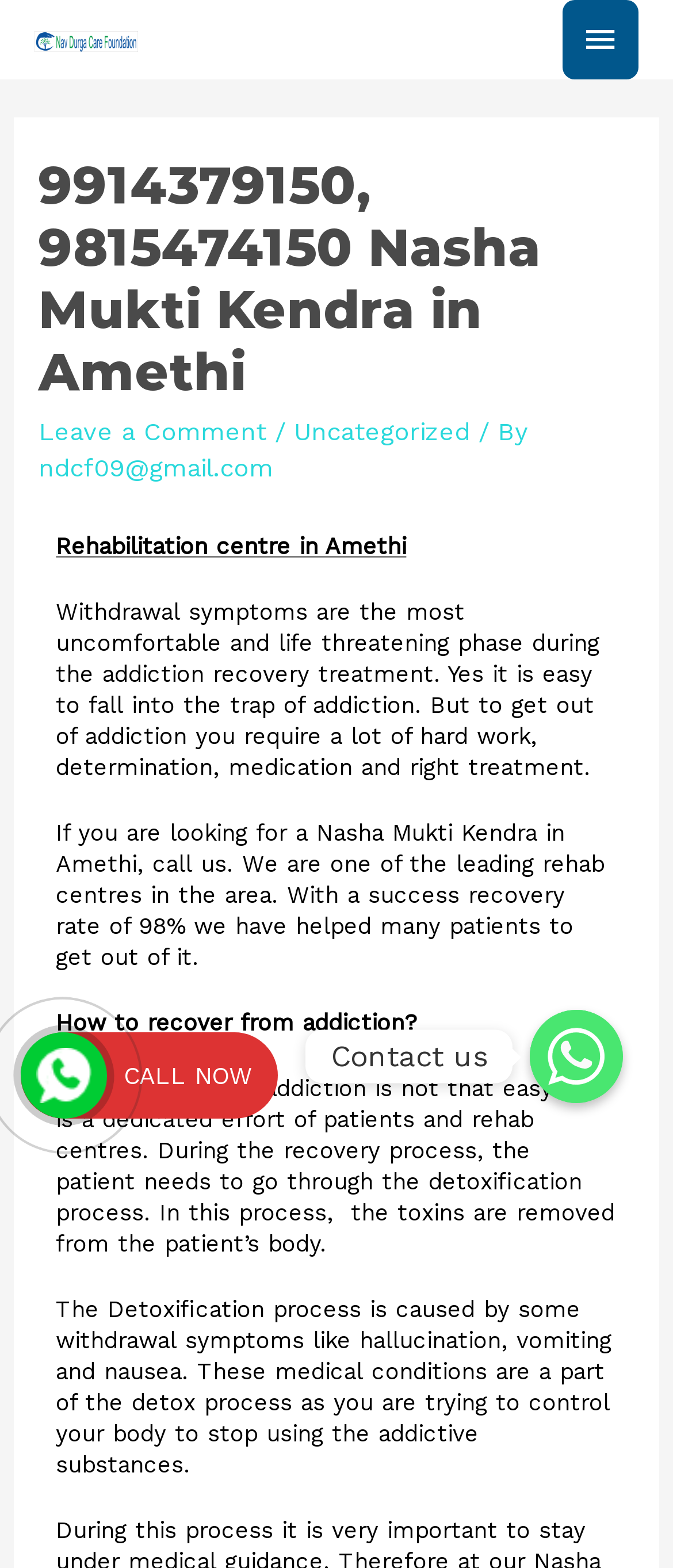What is the name of the rehabilitation centre?
Provide a detailed and well-explained answer to the question.

The name of the rehabilitation centre can be found in the top-left corner of the webpage, where it is written as 'Nav Durga Care Foundation' next to the image of the foundation's logo.